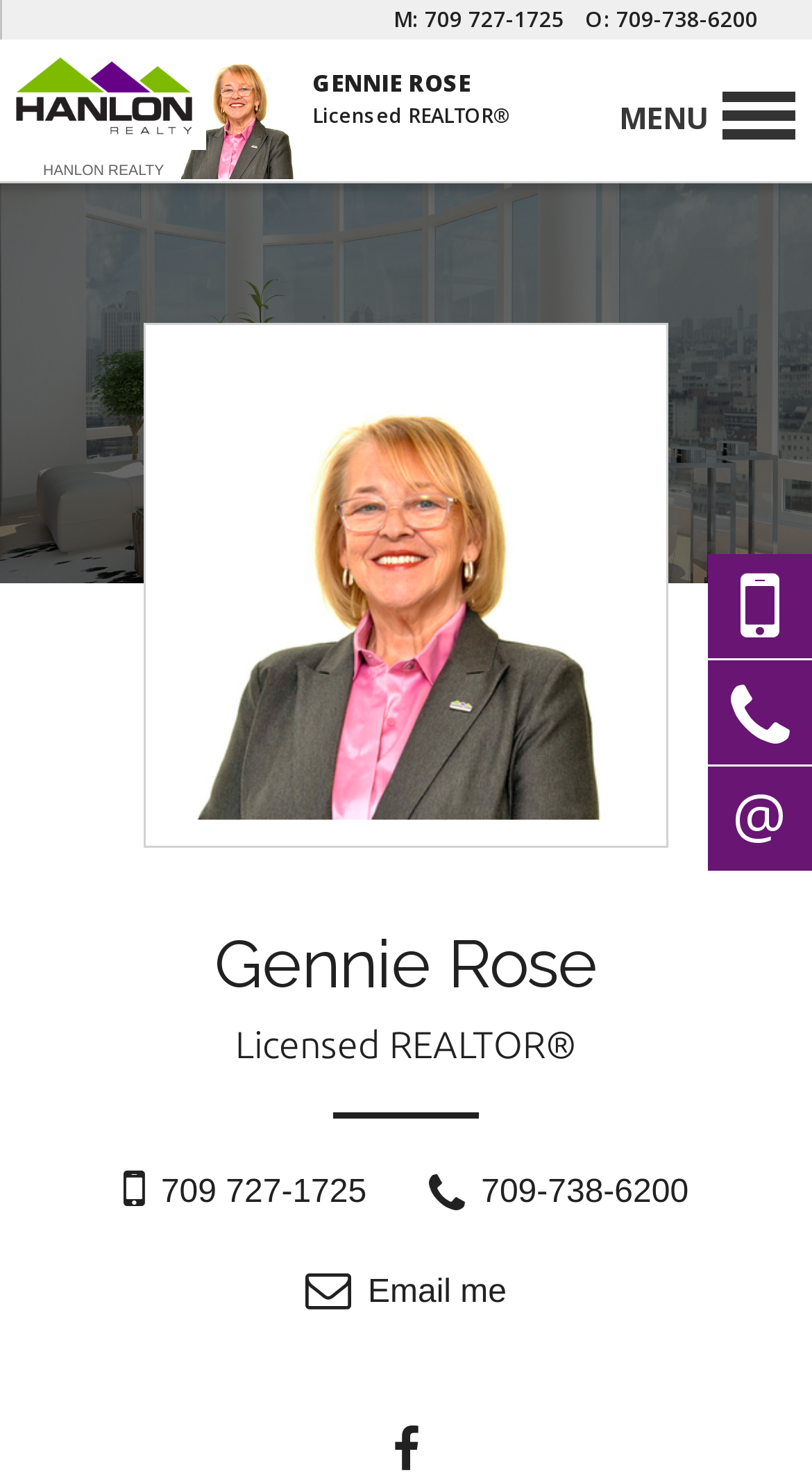How many social media links are on the webpage?
Answer with a single word or phrase, using the screenshot for reference.

3